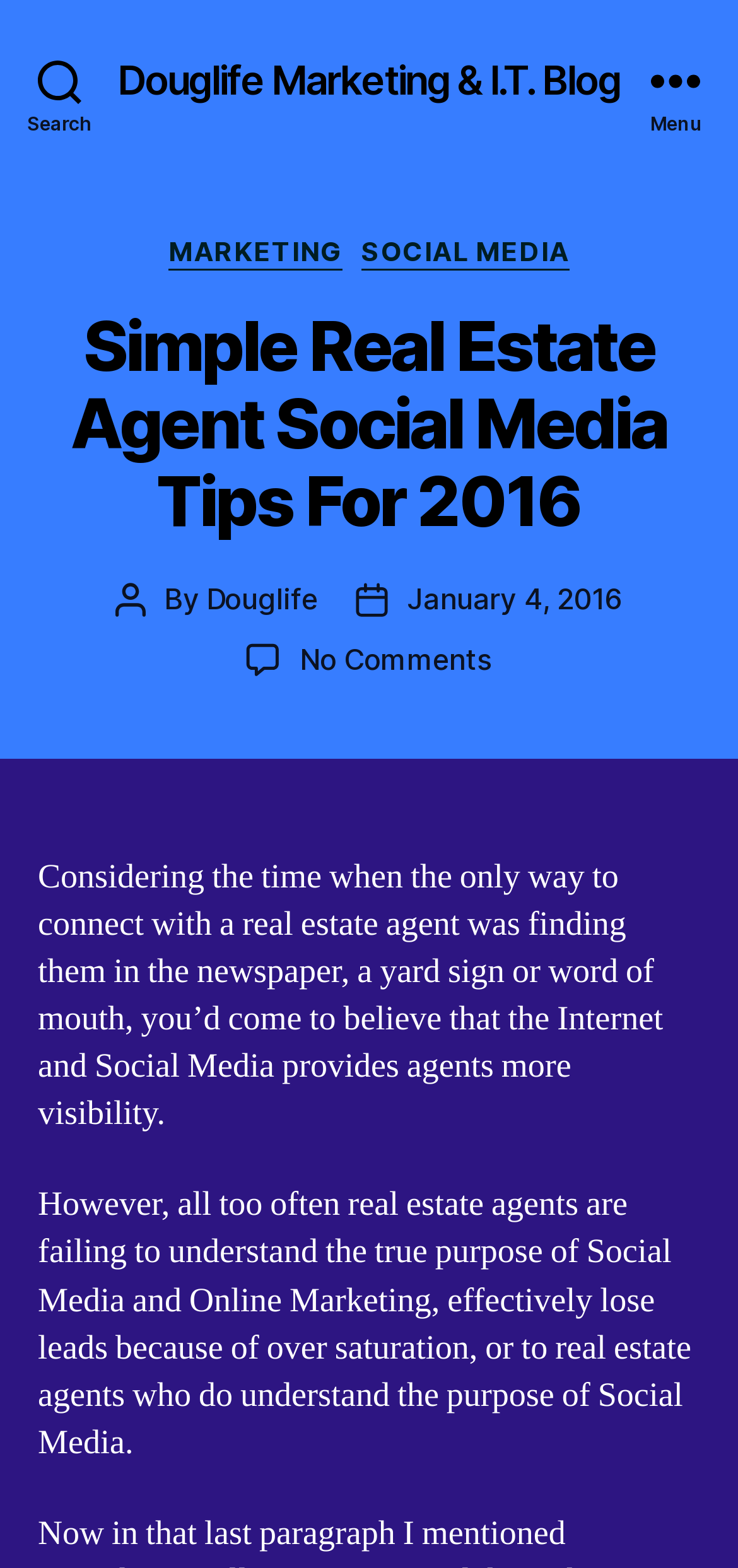How many comments are there on the article?
Please provide a detailed and comprehensive answer to the question.

The article mentions 'No Comments on Simple Real Estate Agent Social Media Tips For 2016', indicating that there are no comments on the article.